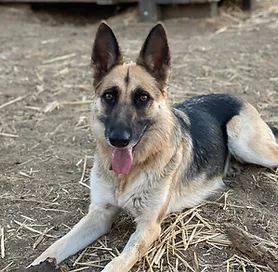Provide a one-word or short-phrase response to the question:
How old was Maya when she was sold?

Five weeks